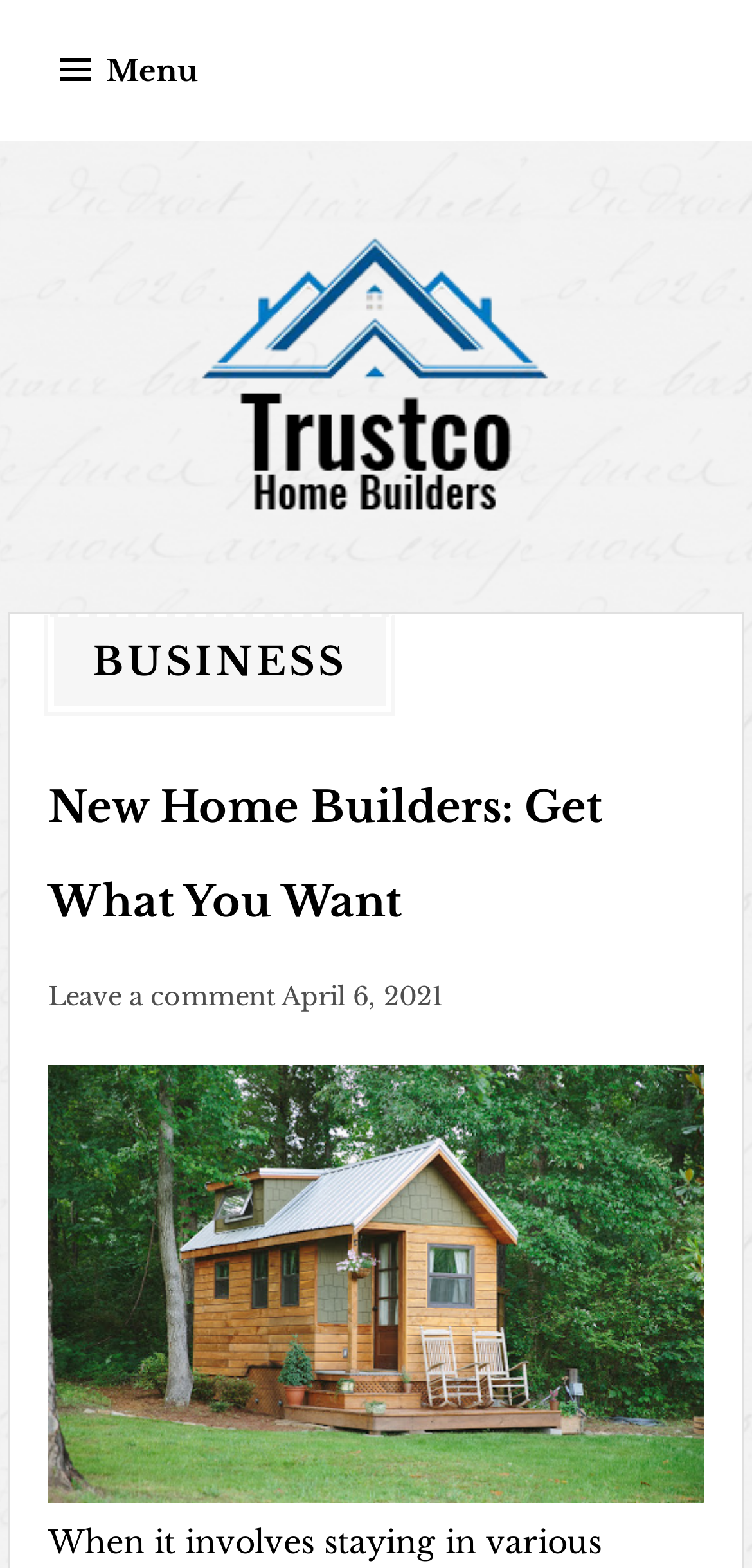What is the topic of the main article?
Can you provide an in-depth and detailed response to the question?

The main article on the webpage has a heading that reads 'New Home Builders: Get What You Want'. This suggests that the topic of the article is related to new home builders and what they can expect or achieve.